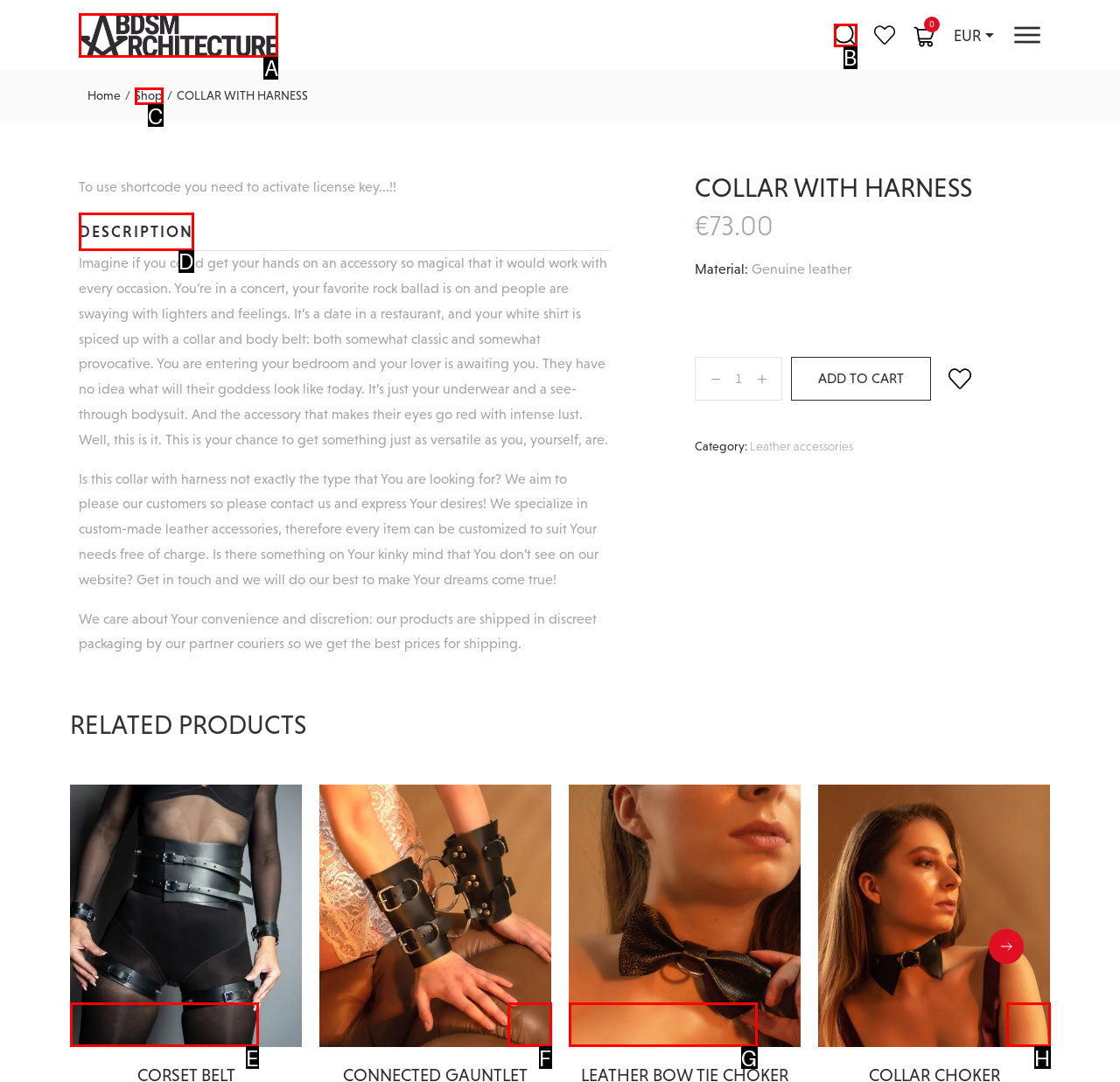Pick the right letter to click to achieve the task: Search for products
Answer with the letter of the correct option directly.

B